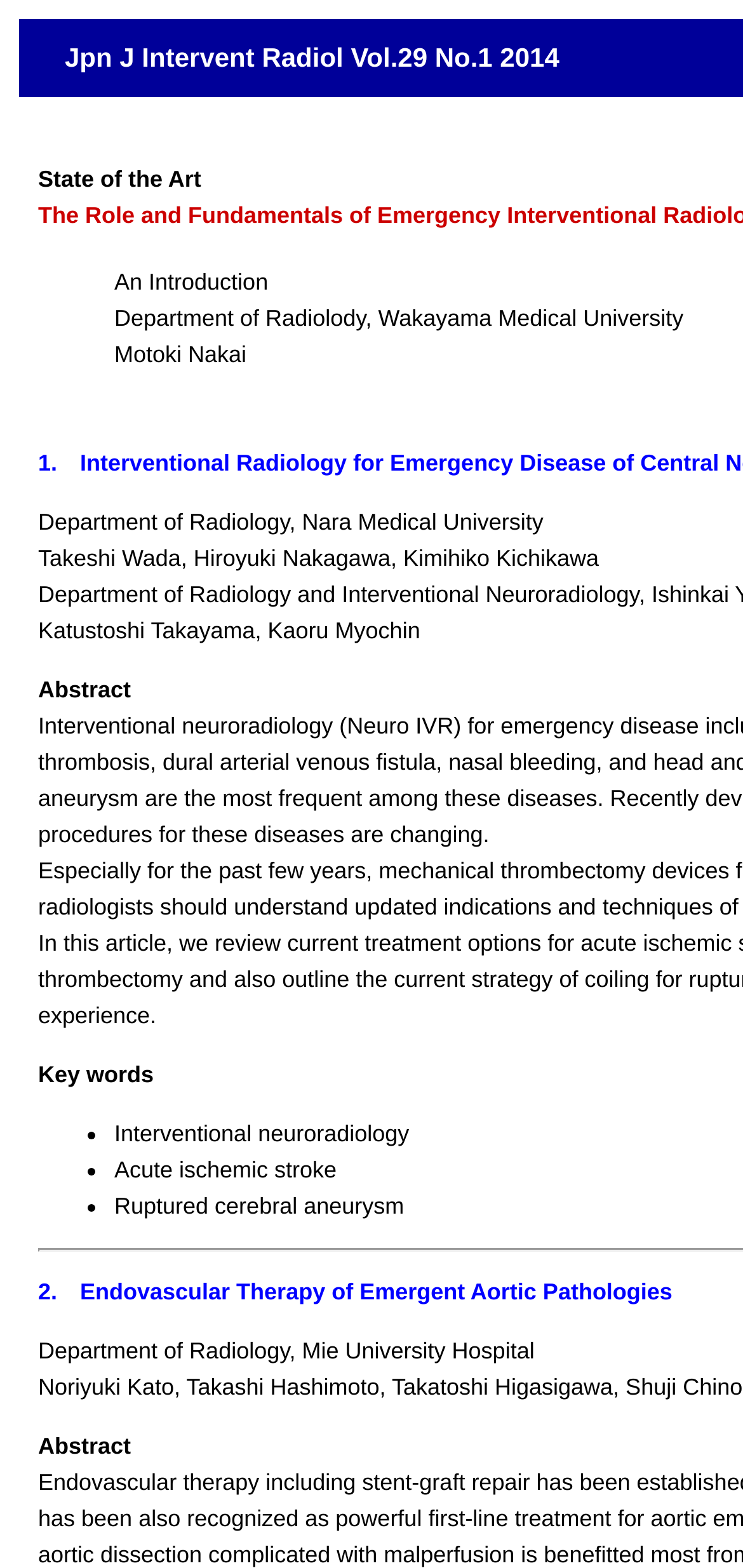What is the title of the second article?
Please provide a single word or phrase as the answer based on the screenshot.

Endovascular Therapy of Emergent Aortic Pathologies